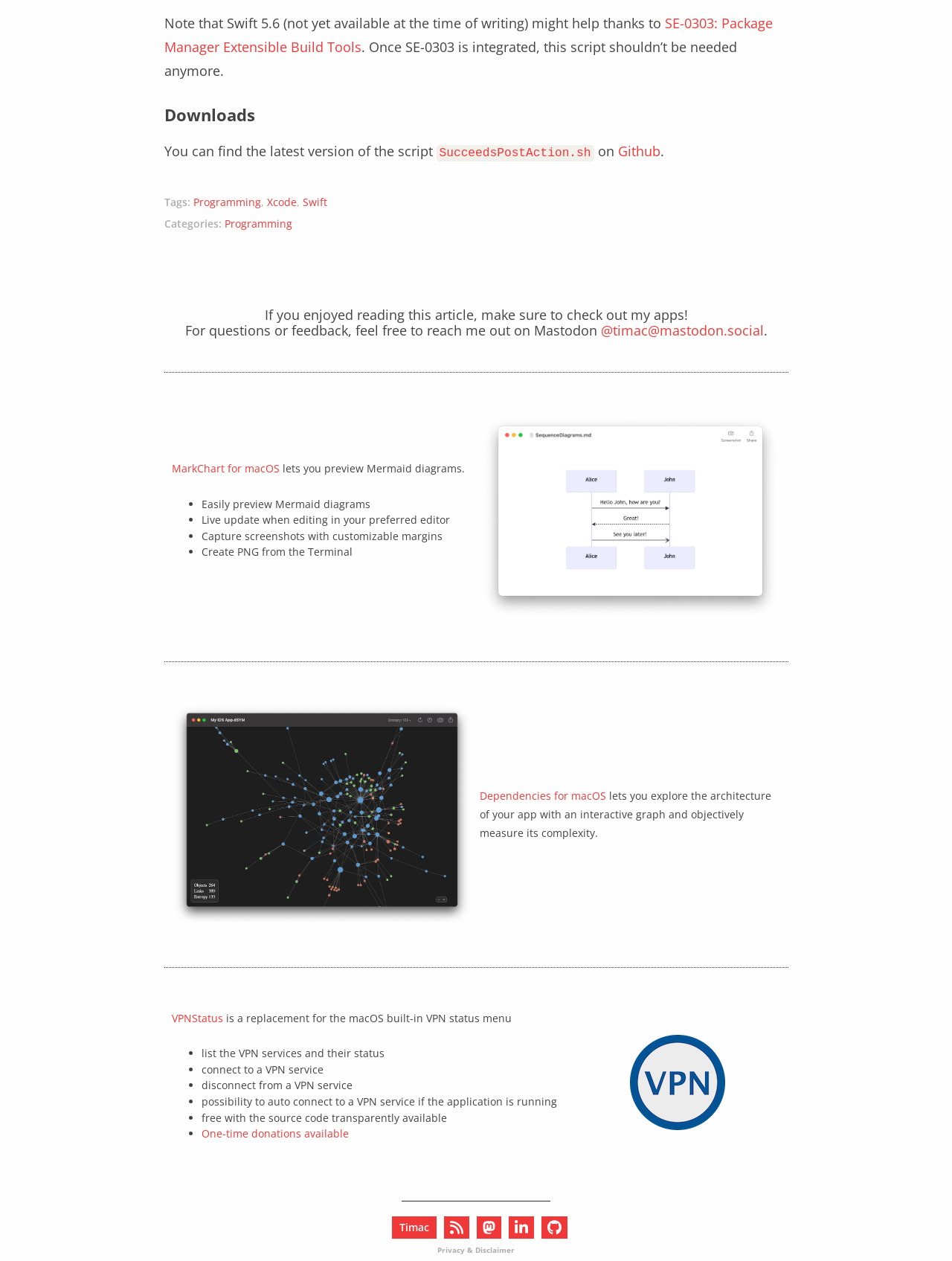What is the category of the article?
Using the details from the image, give an elaborate explanation to answer the question.

The question is asking about the category of the article. By reading the text, we can find the tags 'Tags: Programming, Xcode, Swift' which clearly states the category of the article.